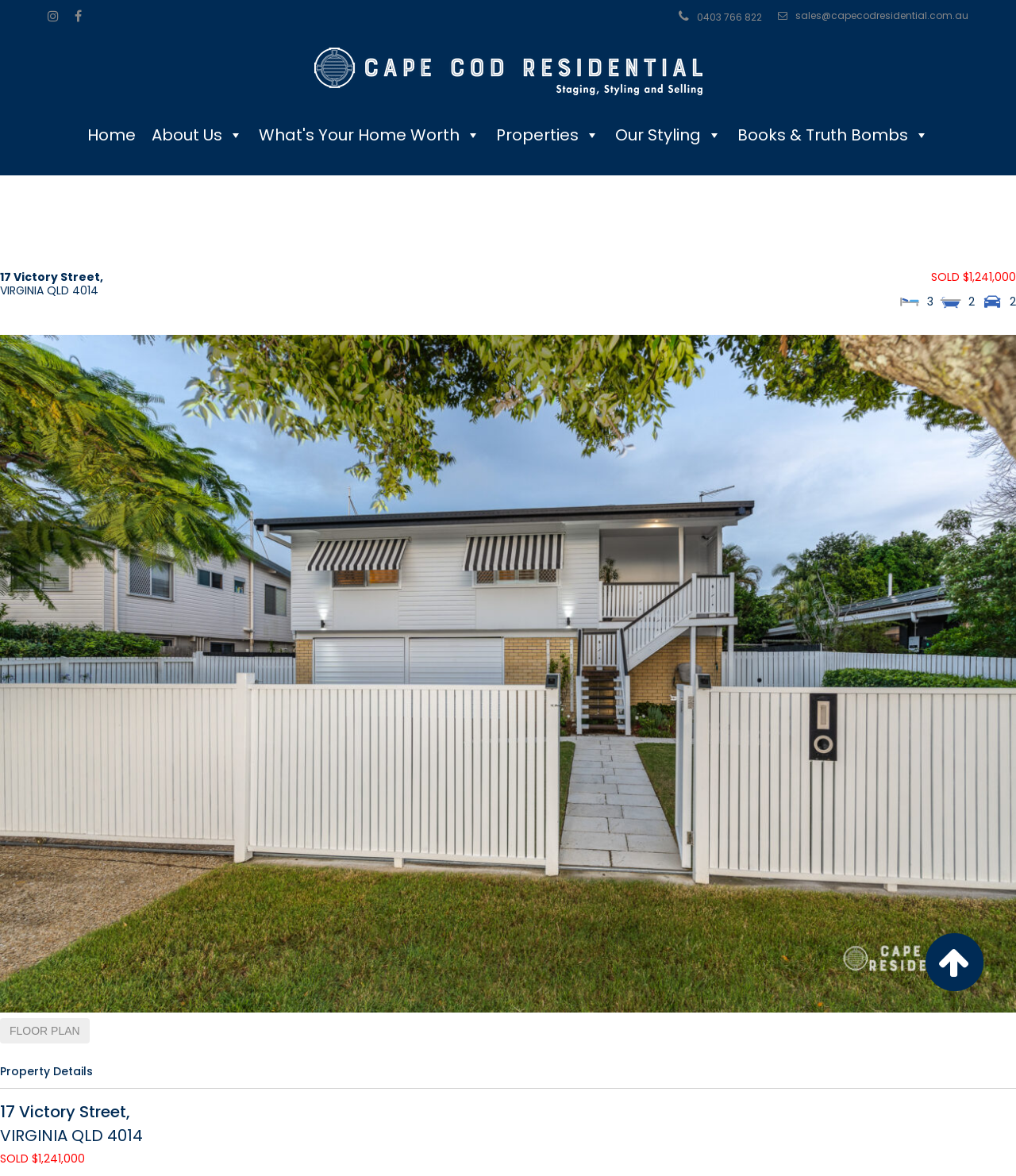Determine the primary headline of the webpage.

17 Victory Street,
VIRGINIA QLD 4014